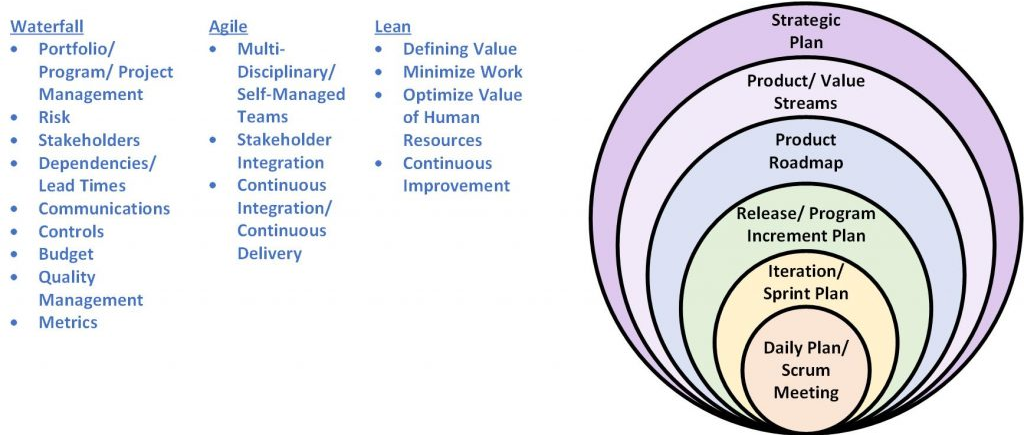Provide a one-word or one-phrase answer to the question:
What is the focus of Lean Methodology?

Optimization of resources